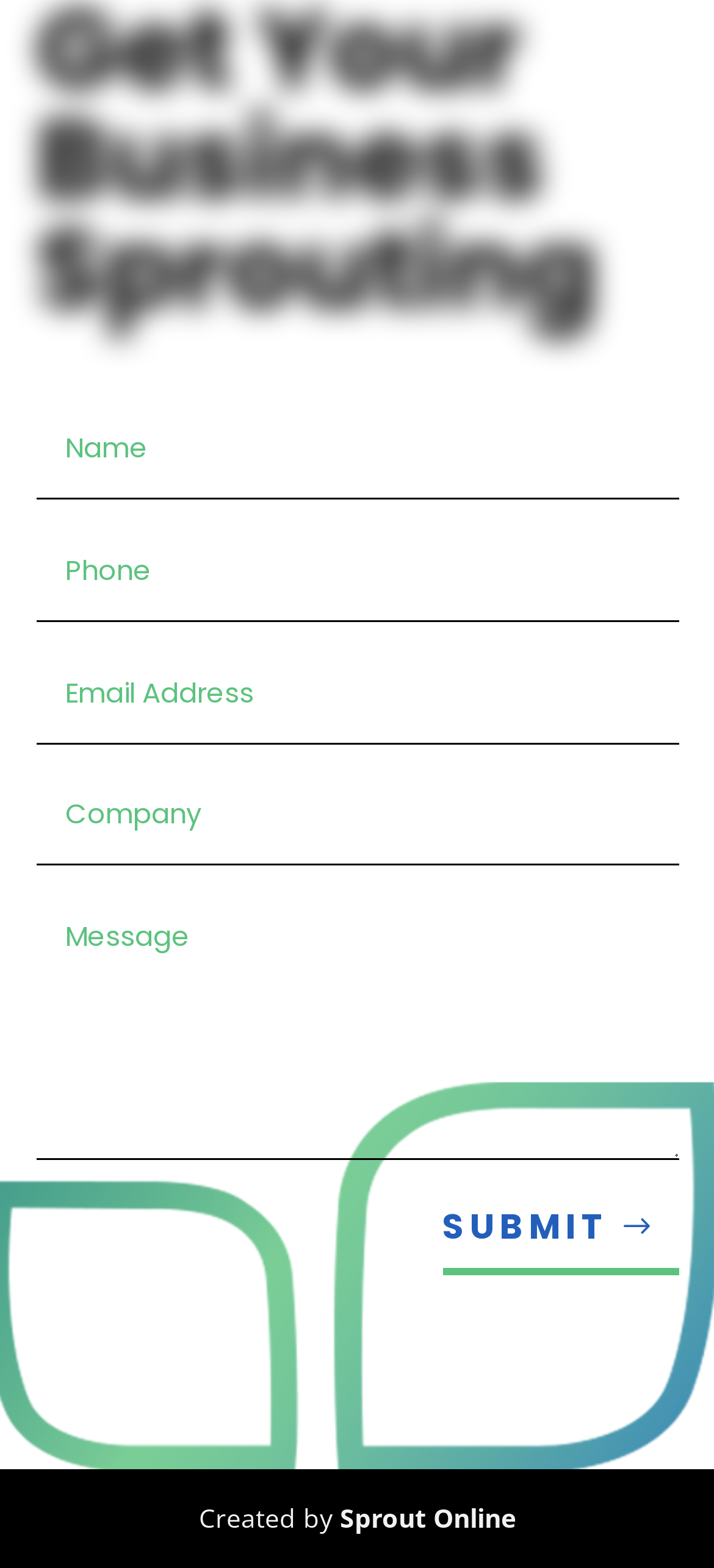Using the description: "Menu", determine the UI element's bounding box coordinates. Ensure the coordinates are in the format of four float numbers between 0 and 1, i.e., [left, top, right, bottom].

None